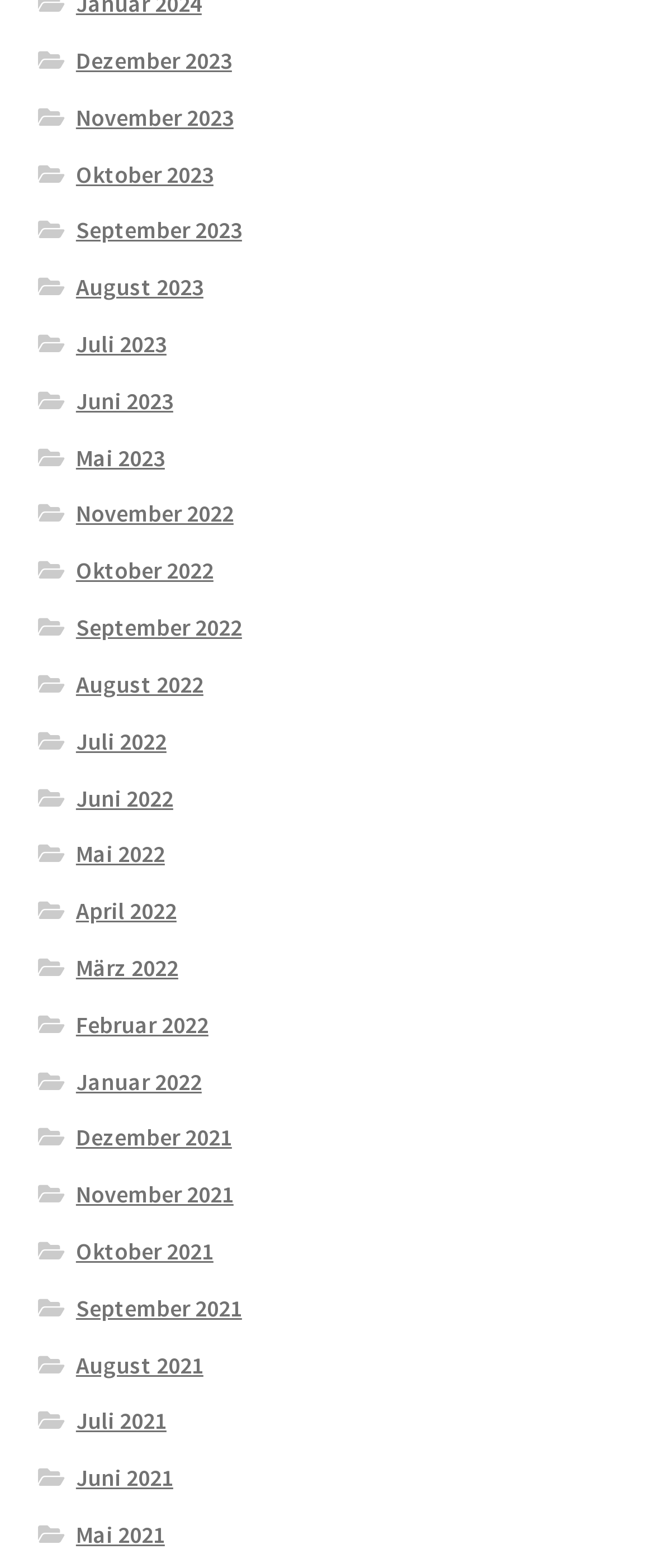Can you find the bounding box coordinates for the element that needs to be clicked to execute this instruction: "access Oktober 2021"? The coordinates should be given as four float numbers between 0 and 1, i.e., [left, top, right, bottom].

[0.116, 0.788, 0.326, 0.808]